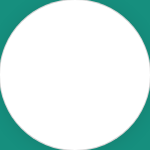Is the page related to real estate or home buying services? From the image, respond with a single word or brief phrase.

Yes